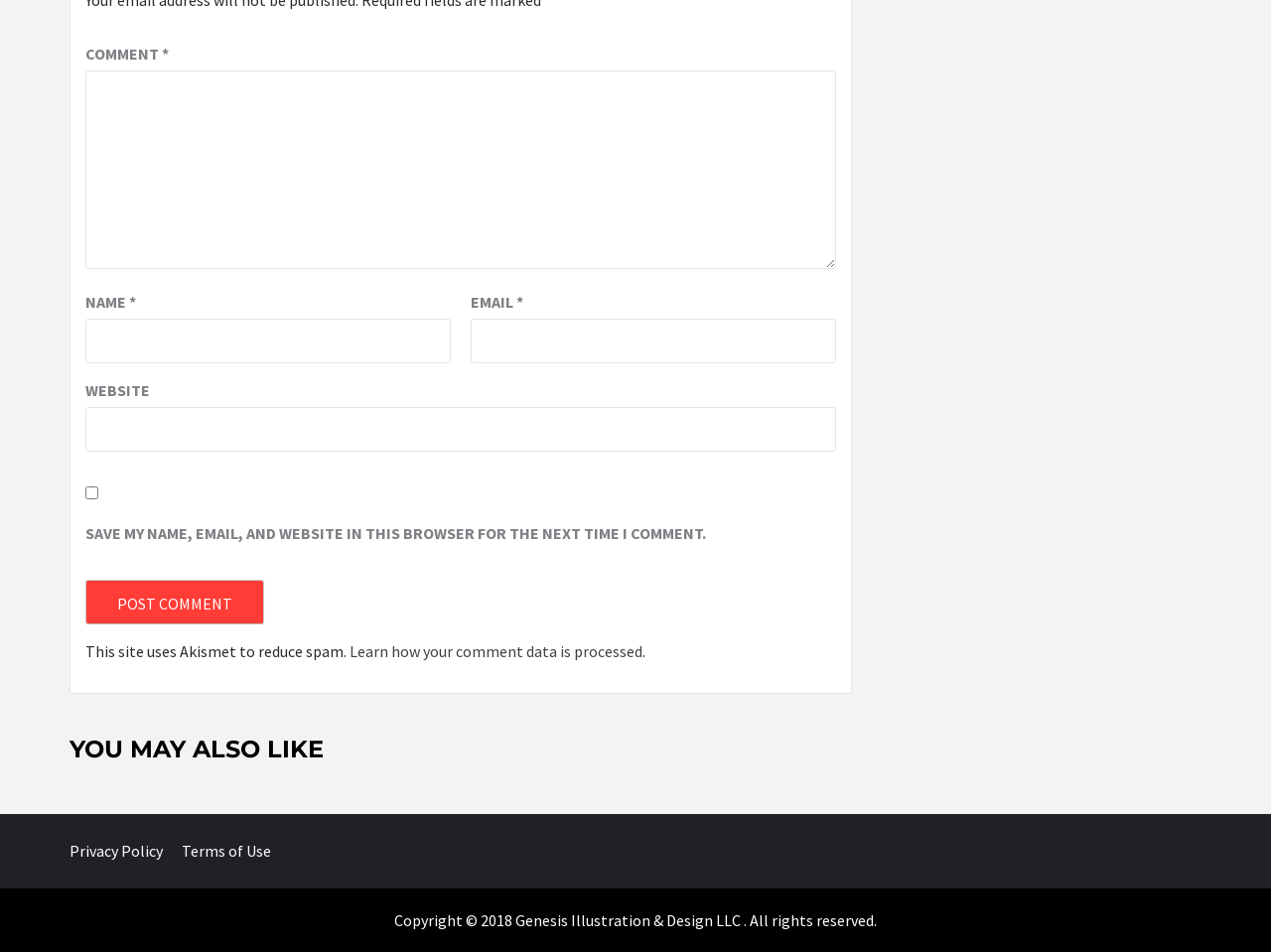What is the purpose of the 'Learn how your comment data is processed' link?
Please respond to the question with a detailed and informative answer.

The link 'Learn how your comment data is processed' is located near the comment input fields, suggesting that its purpose is to provide information on how the website processes user comment data.